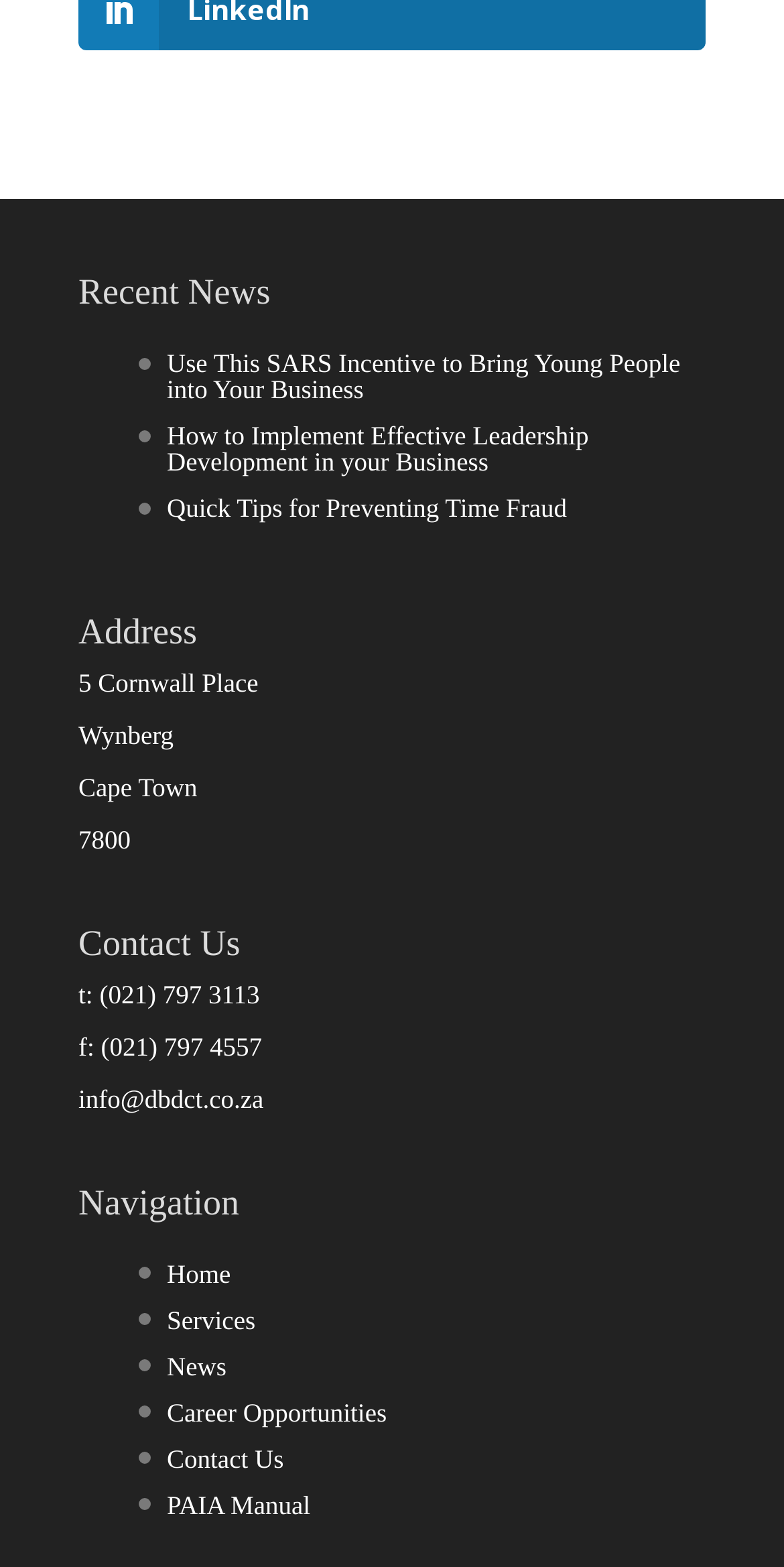What is the location of the business?
Kindly offer a detailed explanation using the data available in the image.

The 'Address' section of the webpage specifies the location of the business as 'Cape Town', which is a city in South Africa.